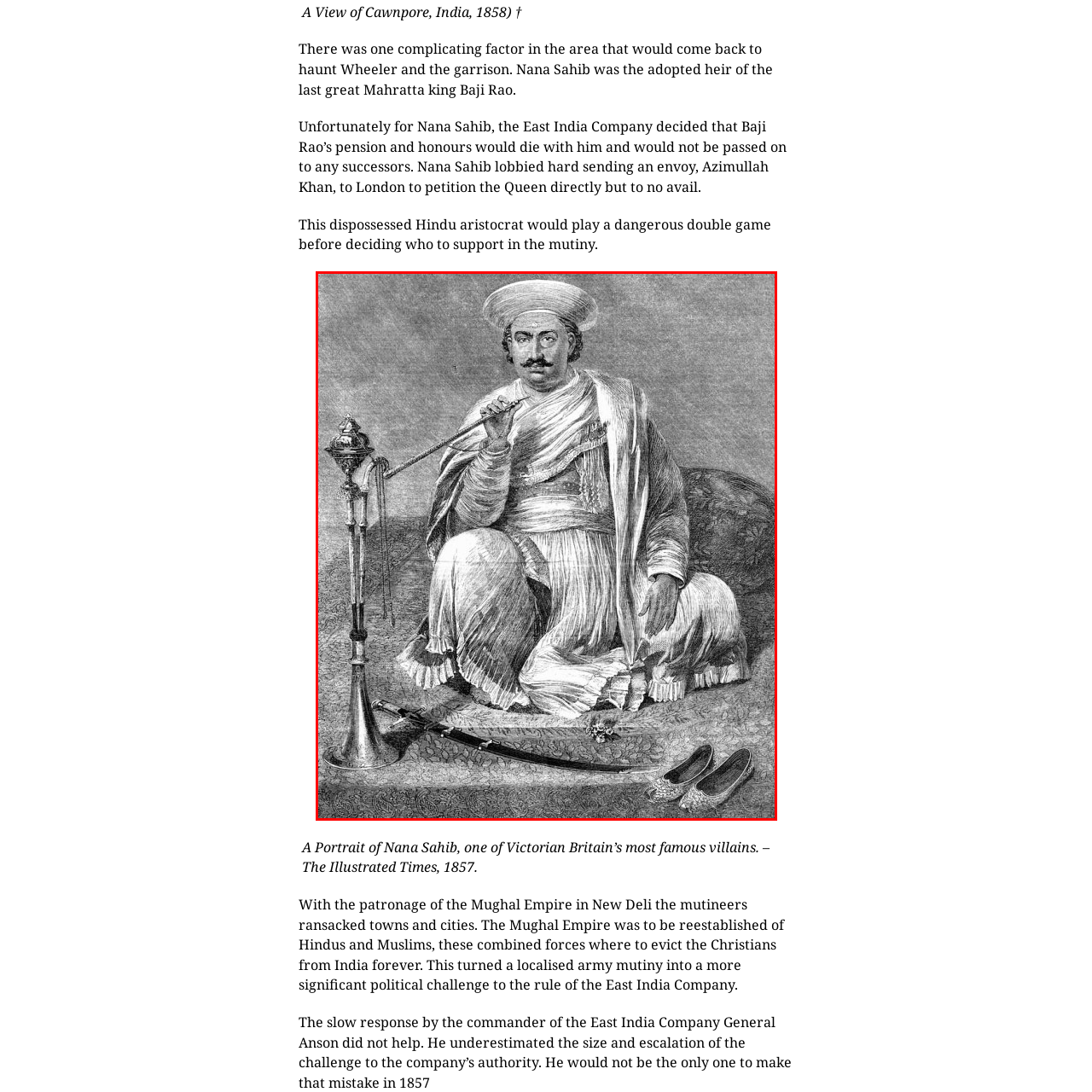Analyze the picture within the red frame, What is the significance of the curved sword? 
Provide a one-word or one-phrase response.

Martial heritage